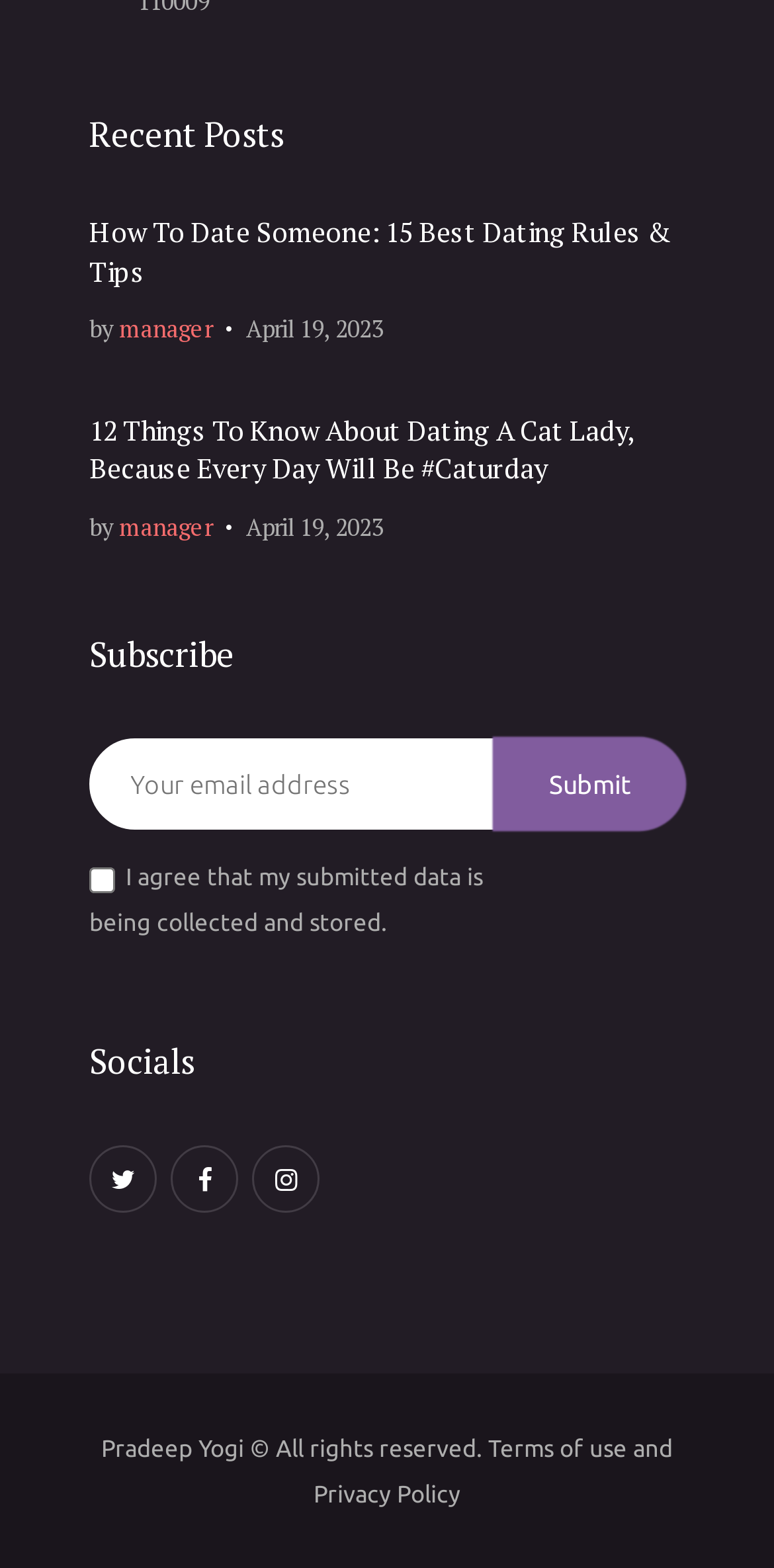Please determine the bounding box of the UI element that matches this description: Health & Fitness. The coordinates should be given as (top-left x, top-left y, bottom-right x, bottom-right y), with all values between 0 and 1.

None